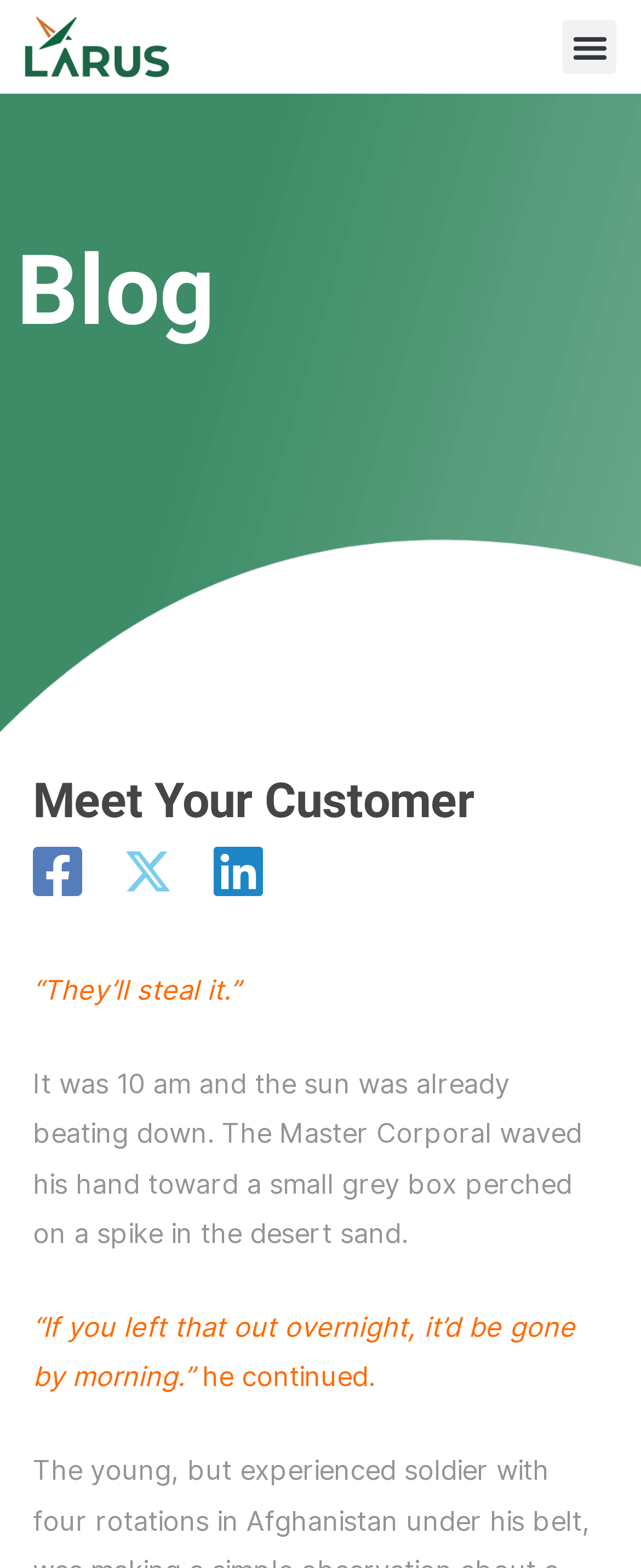Give the bounding box coordinates for this UI element: "aria-label="Linkedin"". The coordinates should be four float numbers between 0 and 1, arranged as [left, top, right, bottom].

[0.333, 0.54, 0.41, 0.575]